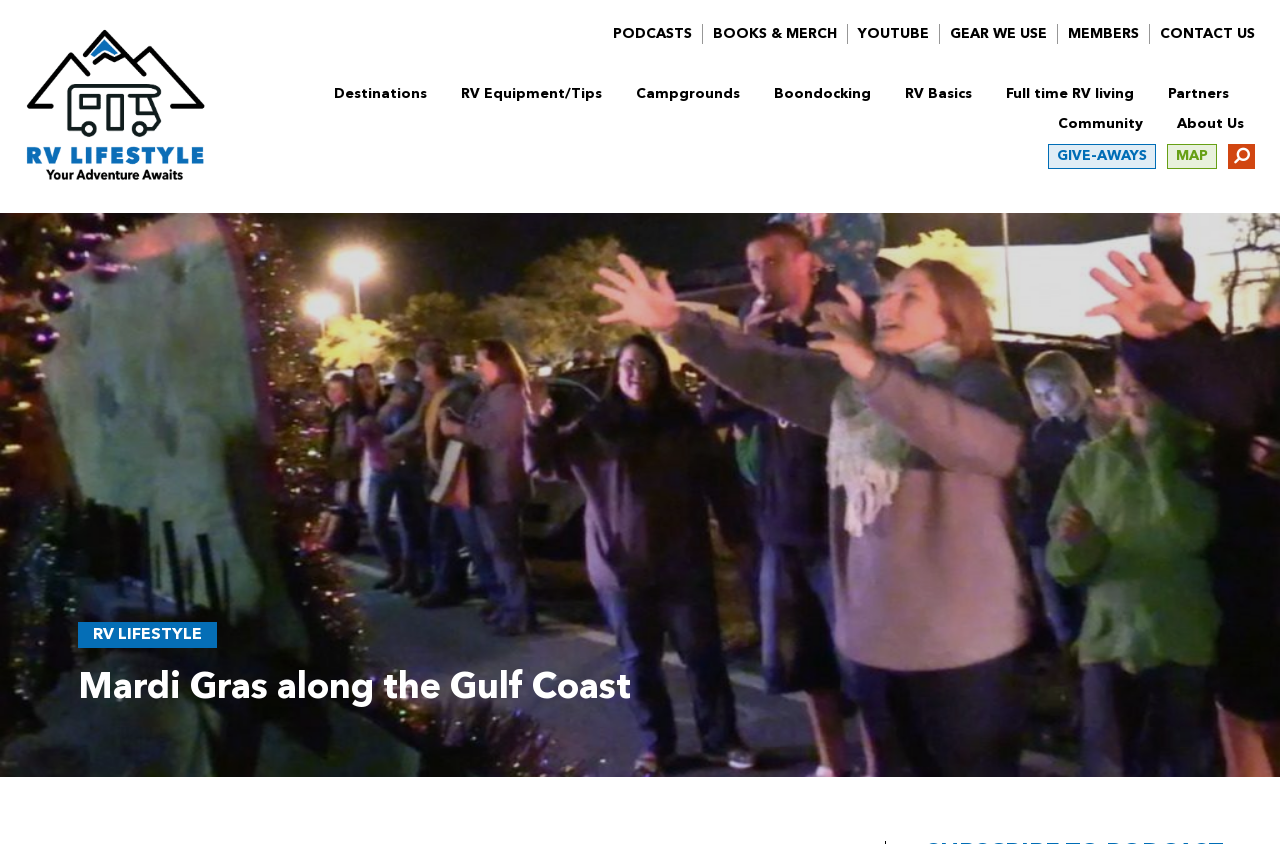Specify the bounding box coordinates of the element's area that should be clicked to execute the given instruction: "Read about Mardi Gras along the Gulf Coast". The coordinates should be four float numbers between 0 and 1, i.e., [left, top, right, bottom].

[0.061, 0.793, 0.939, 0.841]